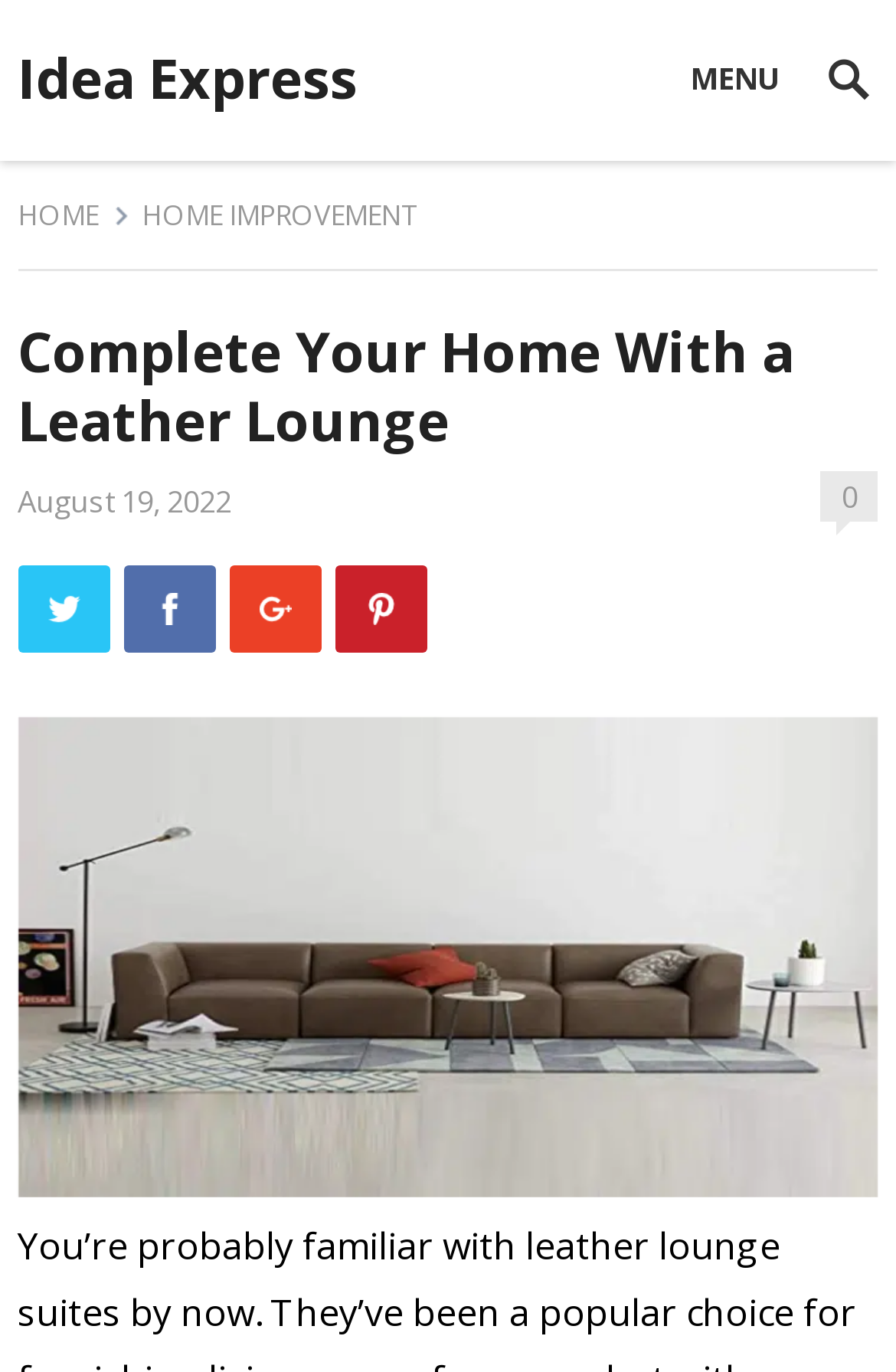Provide a brief response using a word or short phrase to this question:
What is the name of the website?

Idea Express